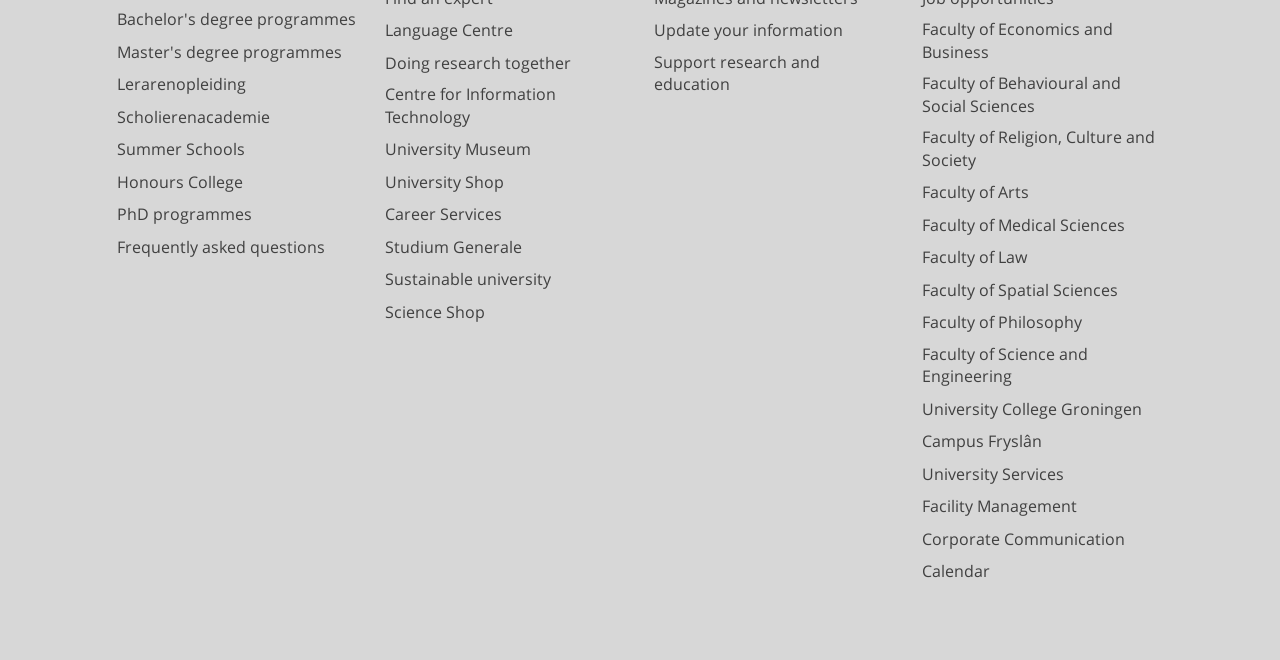How many links are there in total on this webpage?
Using the information from the image, provide a comprehensive answer to the question.

I counted the total number of links on the webpage, including those in the first, second, and third columns, and found 27 links in total.